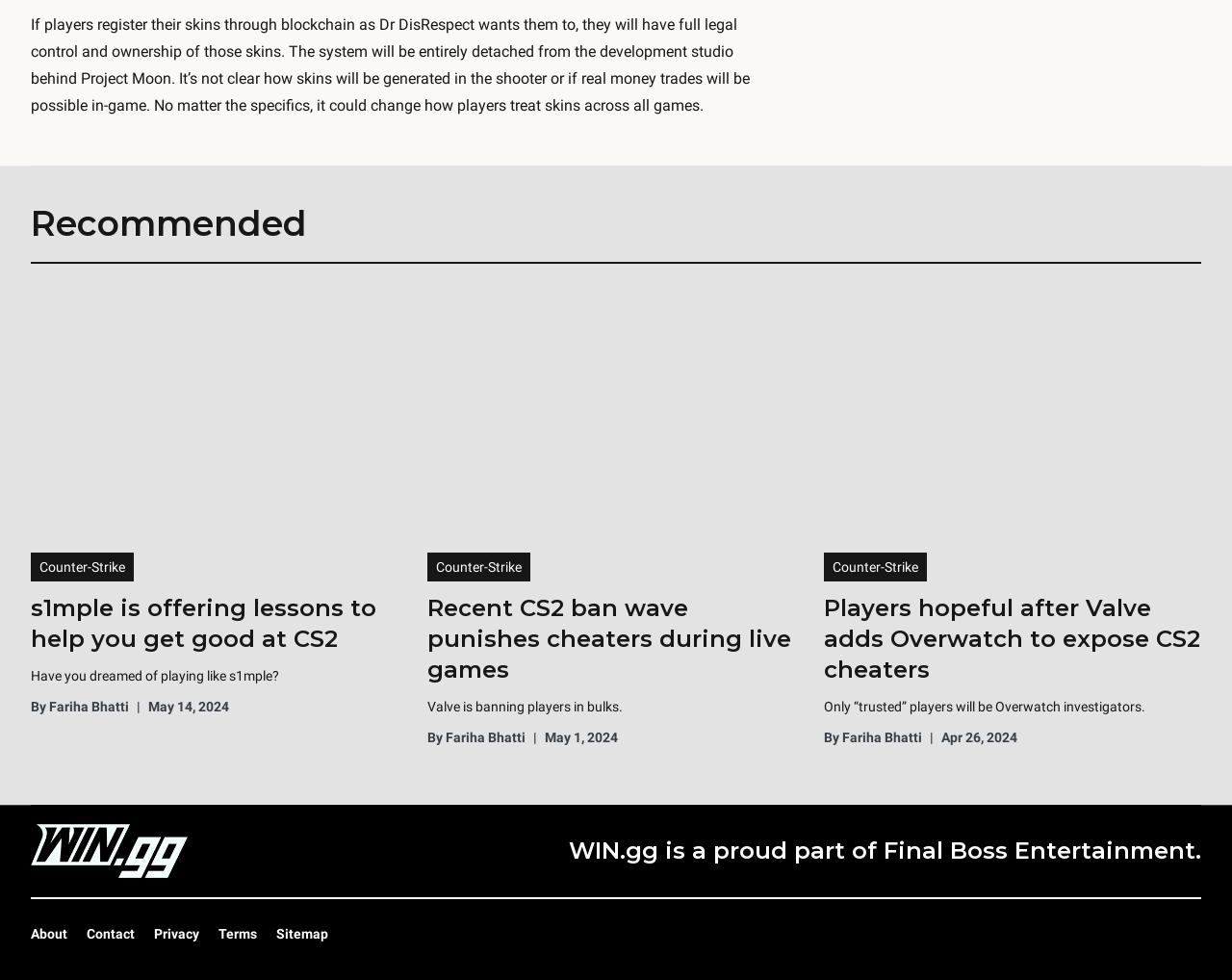Pinpoint the bounding box coordinates of the clickable element to carry out the following instruction: "Click on the 'Recommended' heading."

[0.025, 0.208, 0.975, 0.269]